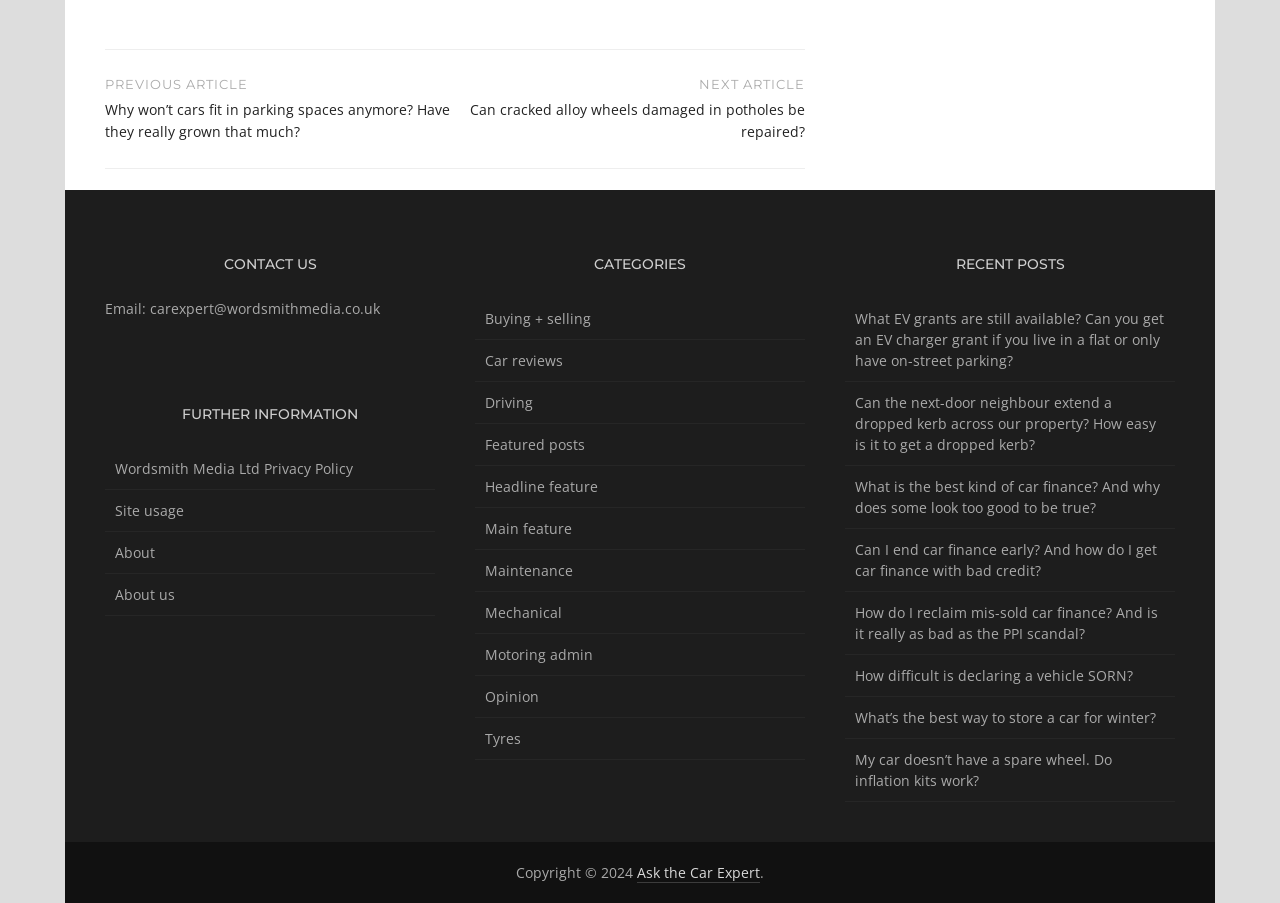What is the category of the post 'Why won’t cars fit in parking spaces anymore?'?
Using the visual information from the image, give a one-word or short-phrase answer.

Driving